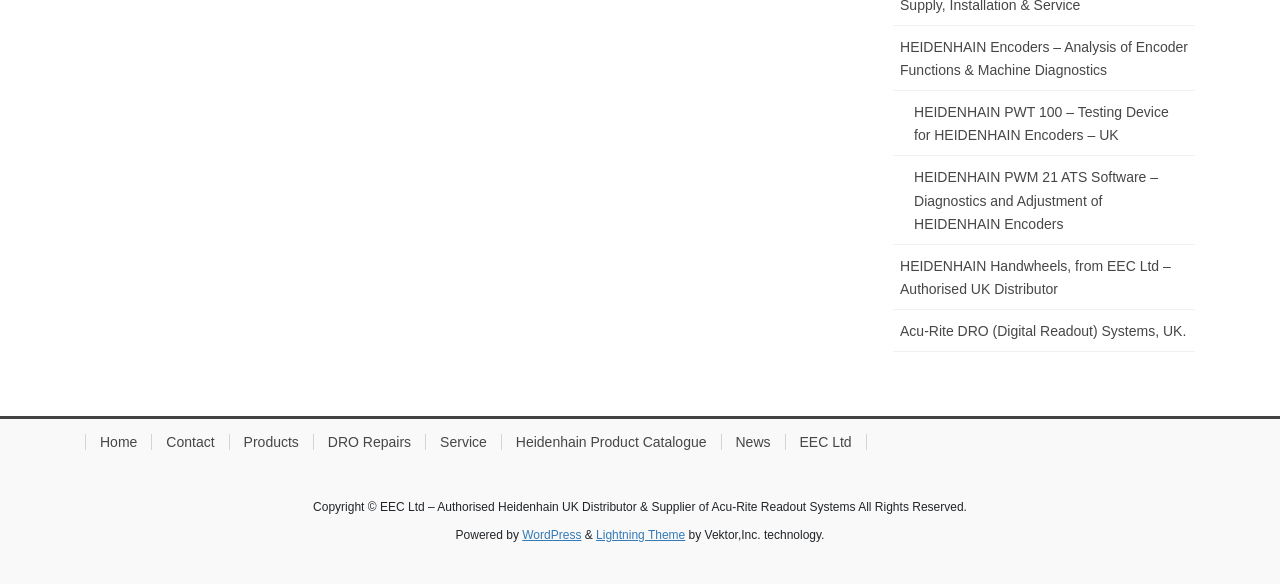Locate the UI element described by Heidenhain Product Catalogue in the provided webpage screenshot. Return the bounding box coordinates in the format (top-left x, top-left y, bottom-right x, bottom-right y), ensuring all values are between 0 and 1.

[0.391, 0.743, 0.563, 0.771]